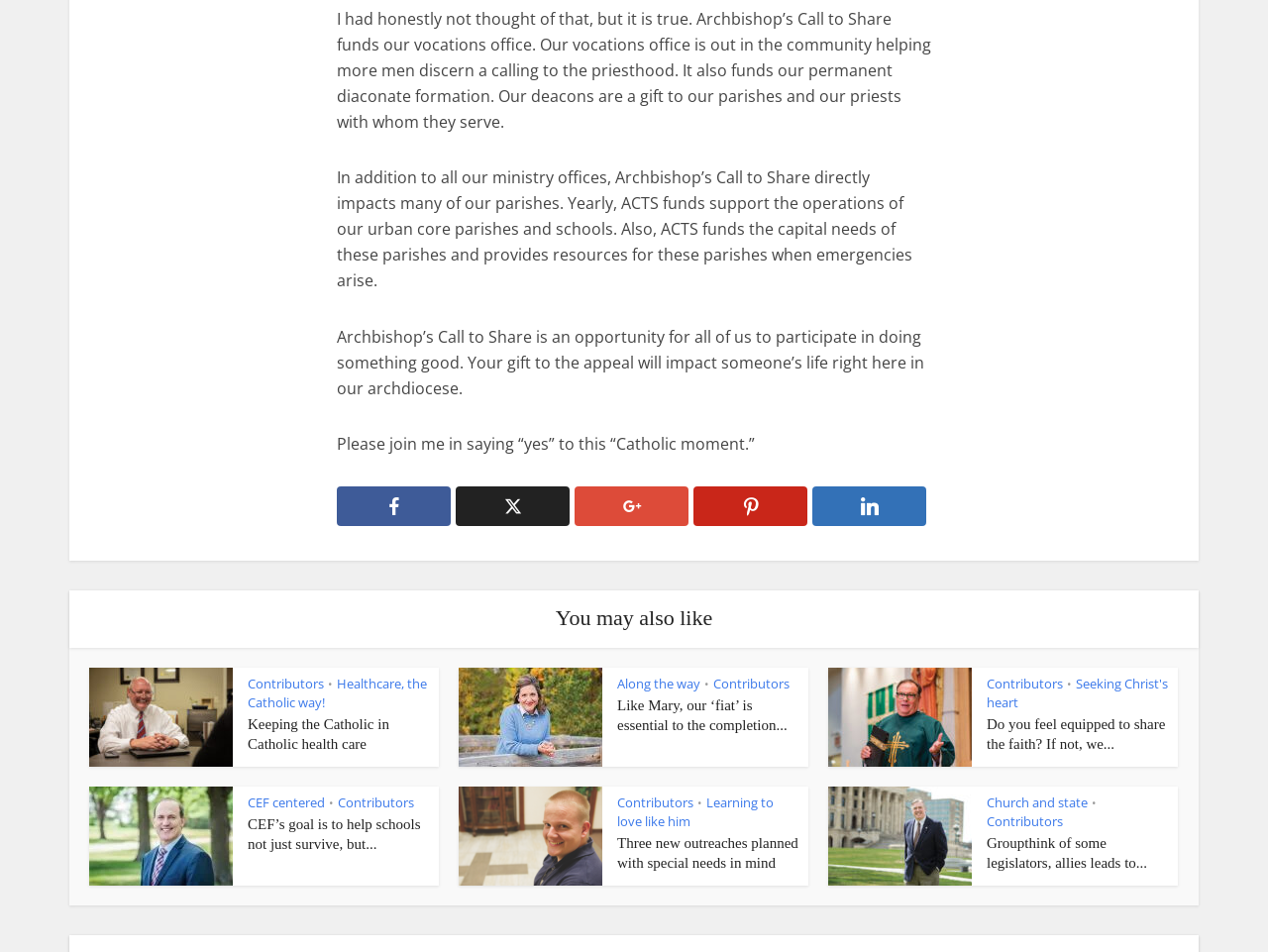Locate the bounding box coordinates of the item that should be clicked to fulfill the instruction: "View the 'Along the way' article".

[0.487, 0.709, 0.552, 0.727]